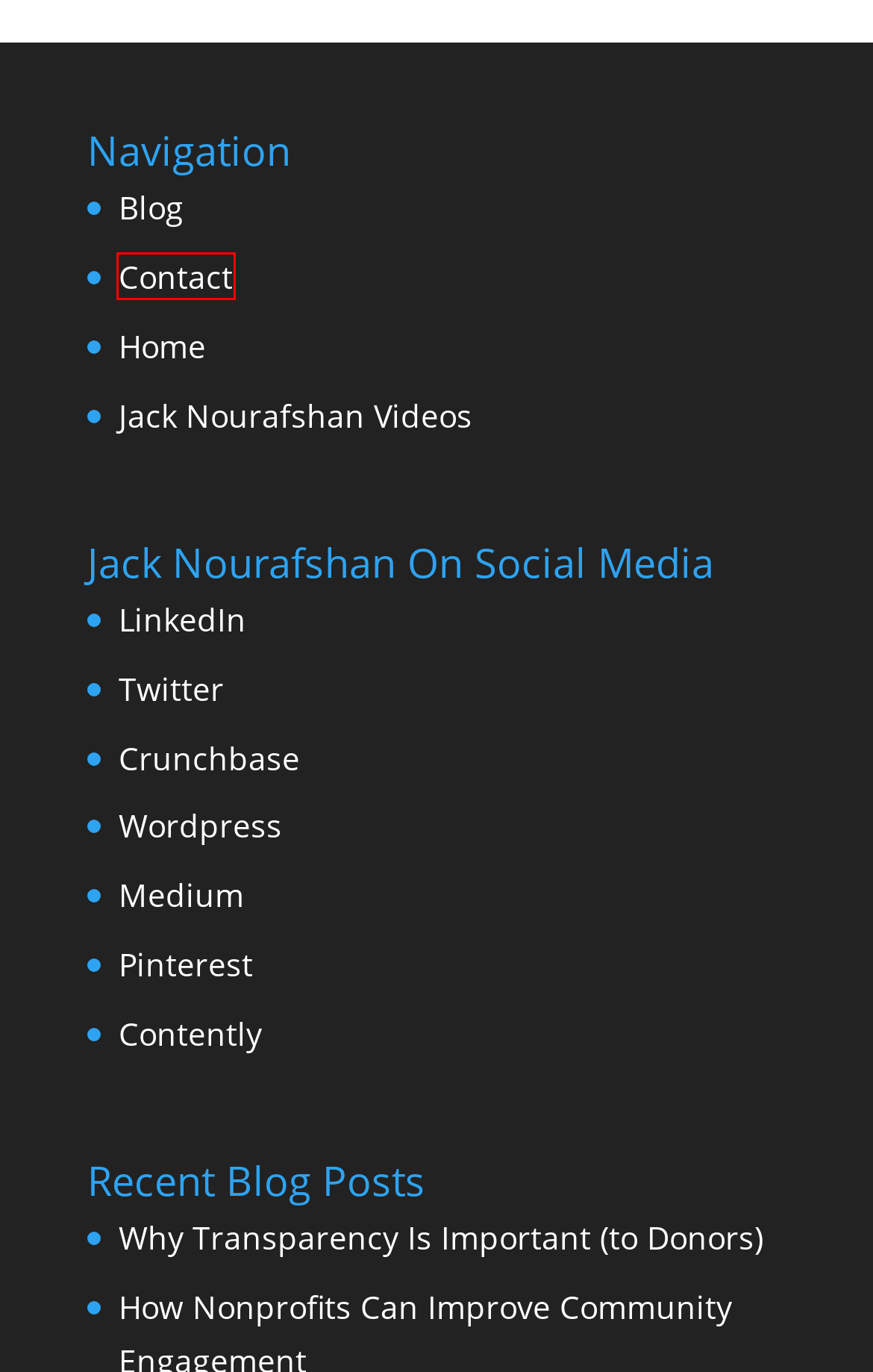Analyze the screenshot of a webpage with a red bounding box and select the webpage description that most accurately describes the new page resulting from clicking the element inside the red box. Here are the candidates:
A. ETTA - For Special Needs in Los Angeles, Since 1993
B. Jack Nourafshan  – Welcome To Jack Nourafshan's Professional Overview
C. Jack Nourafshan | Los Angeles, California
D. Jack Nourafshan Blog | Jack Nourafshan | Philanthropy
E. Jack Nourafshan Videos | Jack Nourafshan | Philanthropy
F. Contact Jack Nourafshan | Jack Nourafshan | Philanthropy
G. Jack Nourafshan | Jack Nourafshan | Philanthropy
H. Jack Nourafshan | Entrepreneurship

F